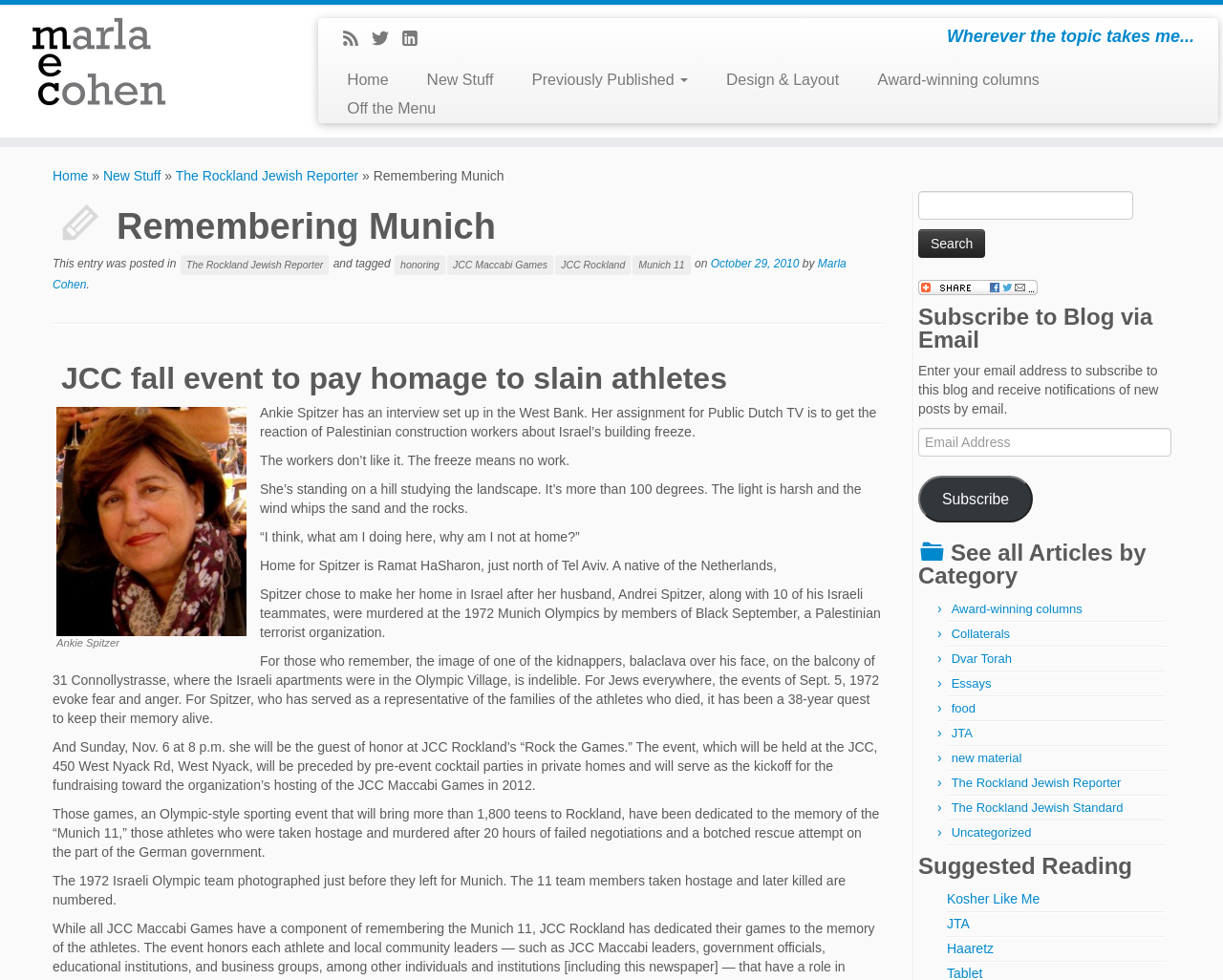Answer the following query concisely with a single word or phrase:
Who is the guest of honor at the JCC Rockland’s event?

Ankie Spitzer